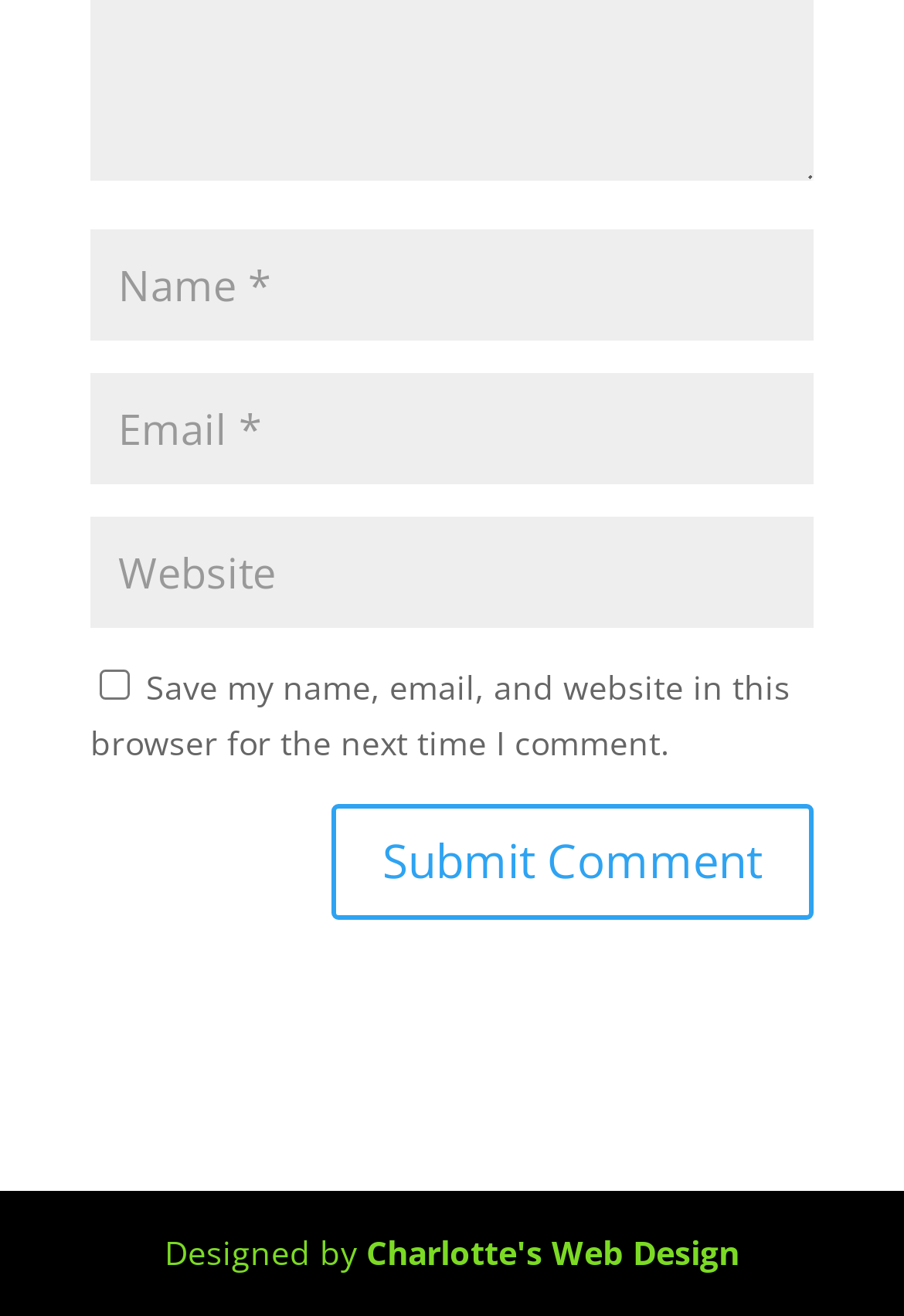Provide a single word or phrase answer to the question: 
Is the website comment submission required?

Yes